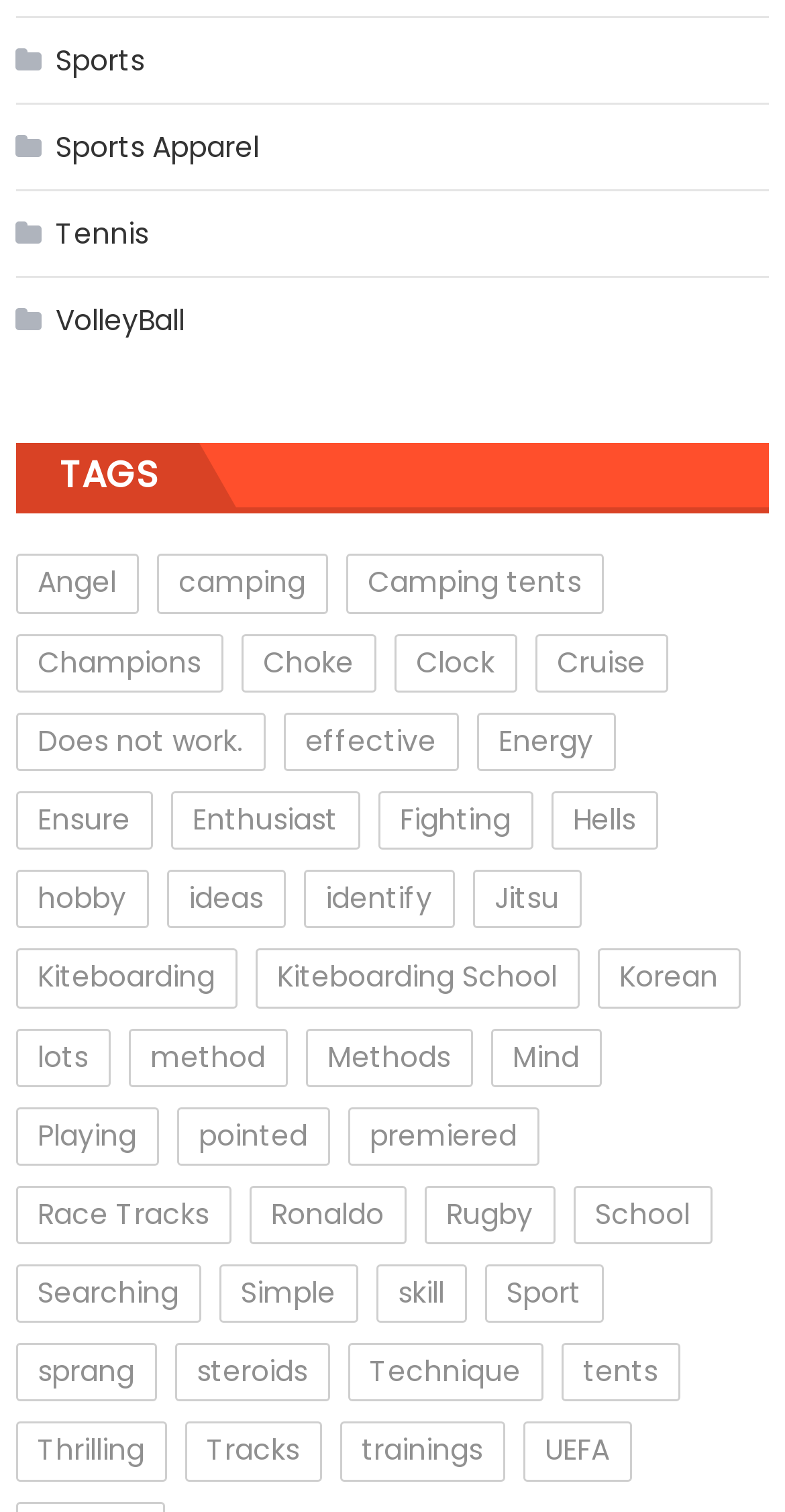Could you find the bounding box coordinates of the clickable area to complete this instruction: "Learn about Kiteboarding School"?

[0.325, 0.628, 0.738, 0.666]